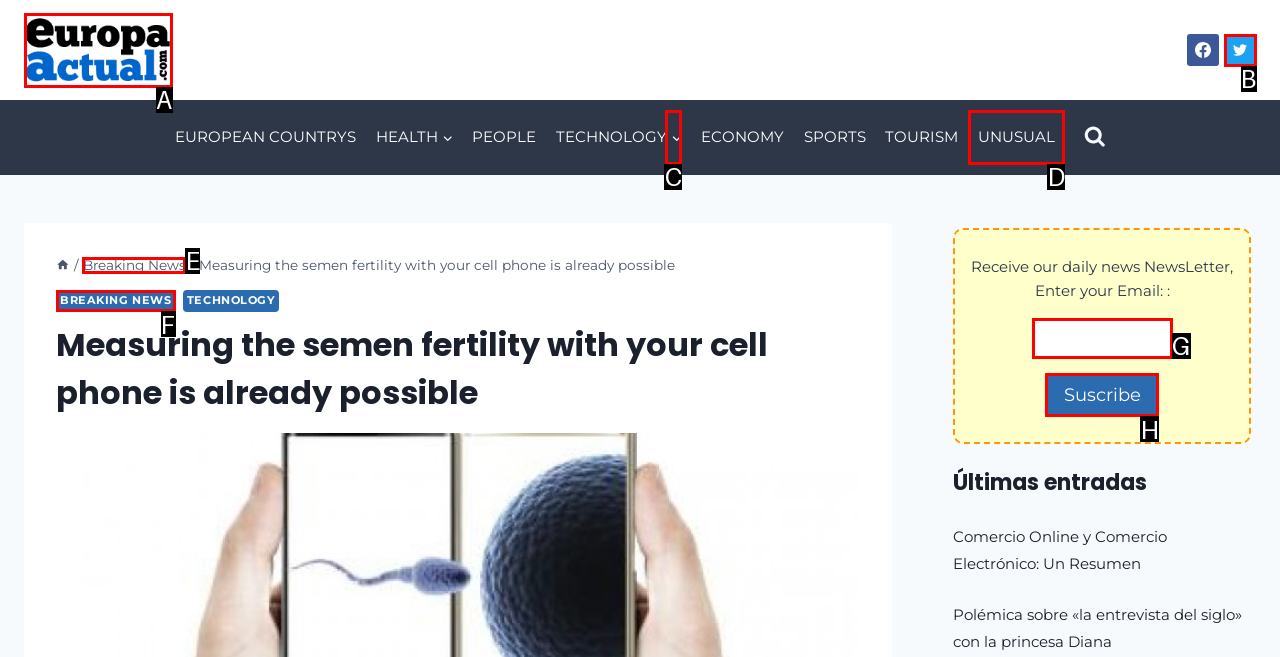From the options shown, which one fits the description: value="Suscribe"? Respond with the appropriate letter.

H